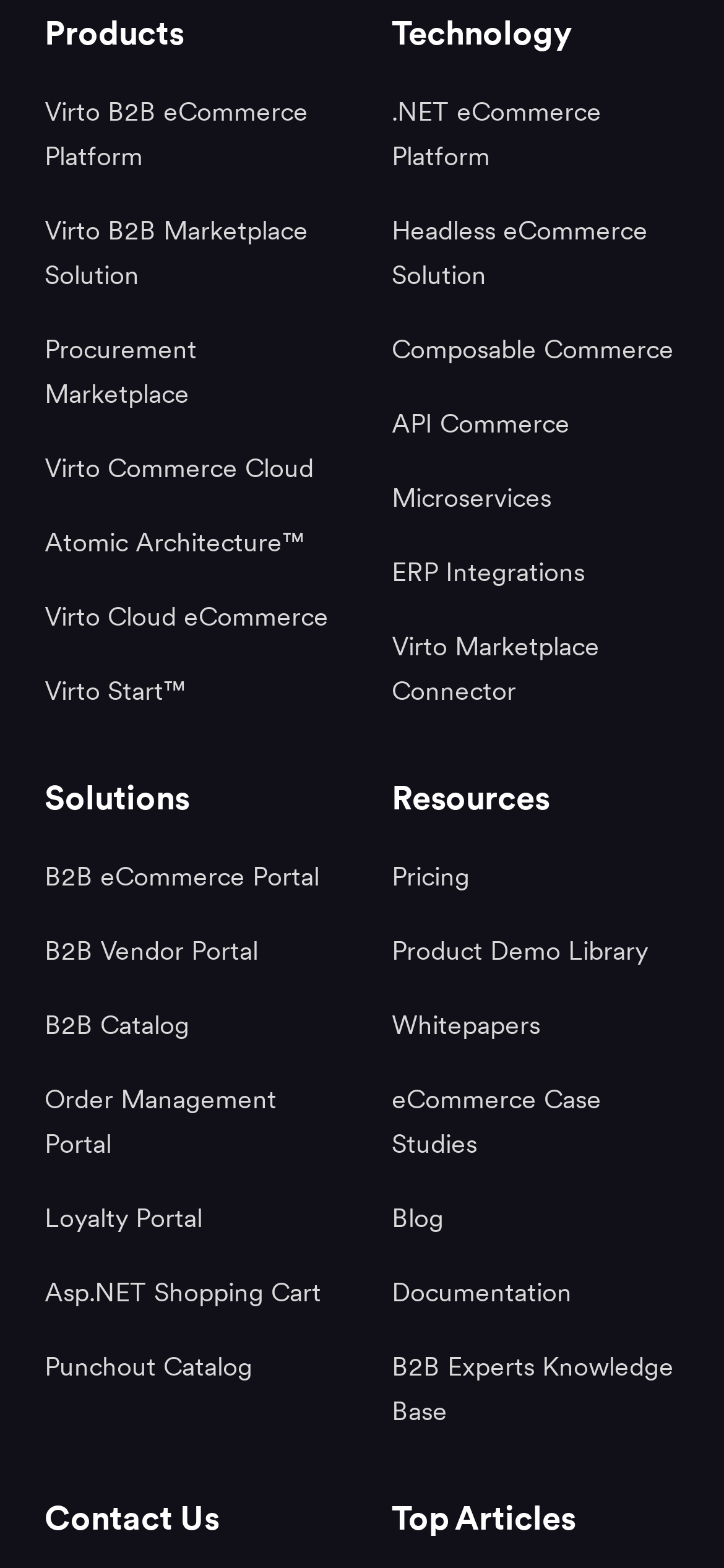Locate the bounding box coordinates of the clickable part needed for the task: "View Pricing".

[0.541, 0.55, 0.649, 0.568]